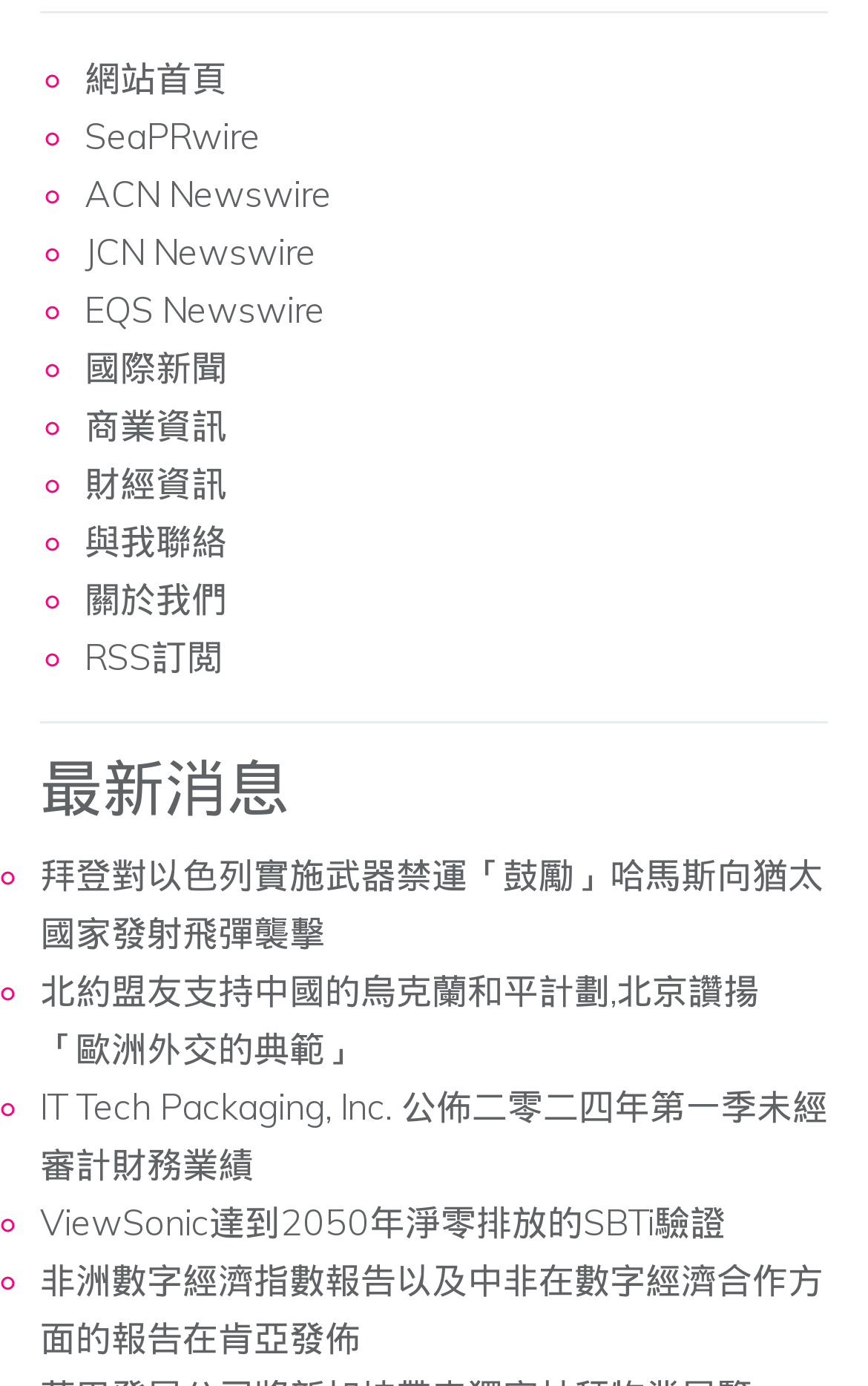Provide the bounding box coordinates for the specified HTML element described in this description: "與我聯絡". The coordinates should be four float numbers ranging from 0 to 1, in the format [left, top, right, bottom].

[0.097, 0.374, 0.262, 0.406]